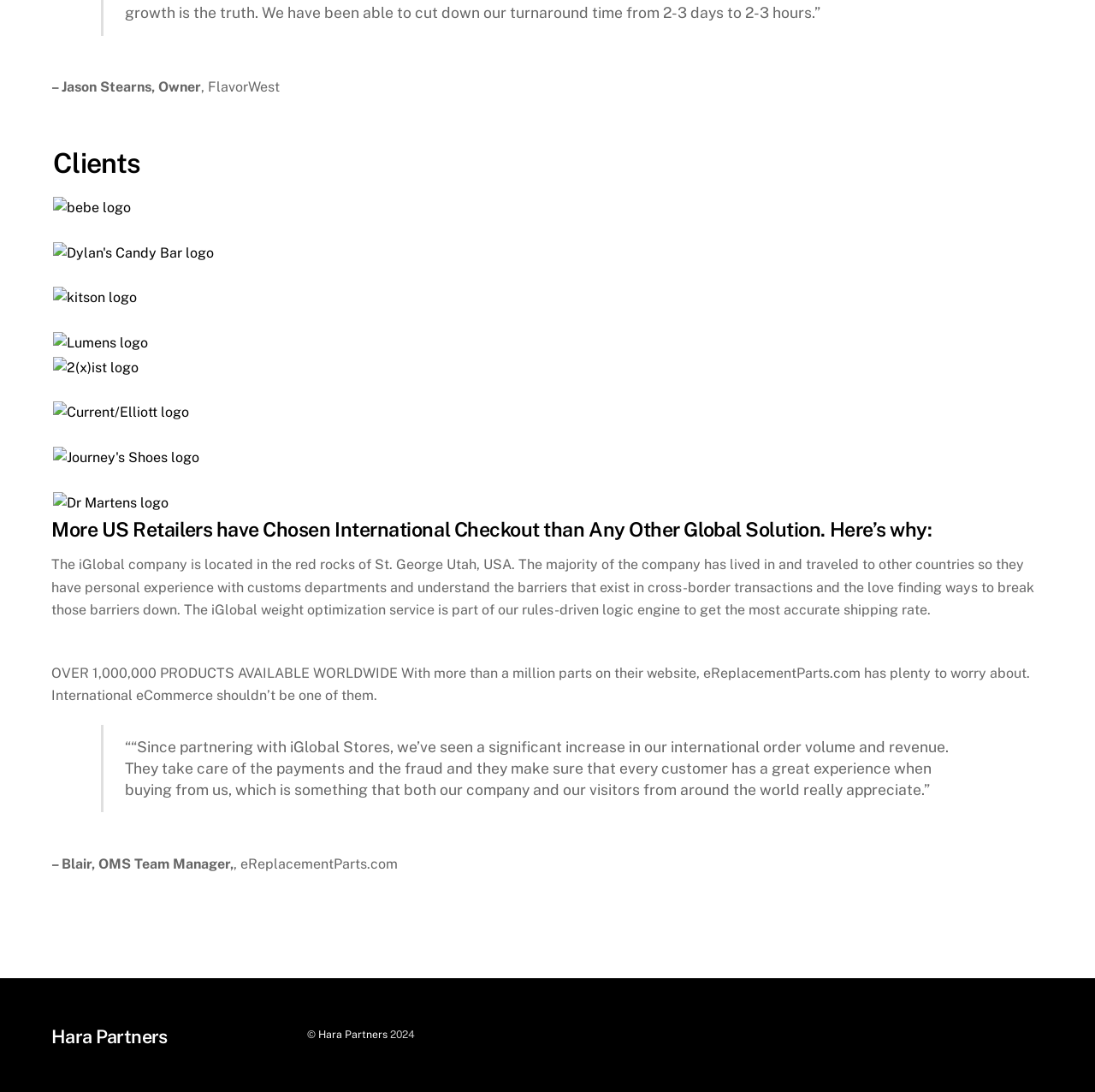Identify the bounding box for the given UI element using the description provided. Coordinates should be in the format (top-left x, top-left y, bottom-right x, bottom-right y) and must be between 0 and 1. Here is the description: alt="Dr Martens logo"

[0.048, 0.453, 0.154, 0.468]